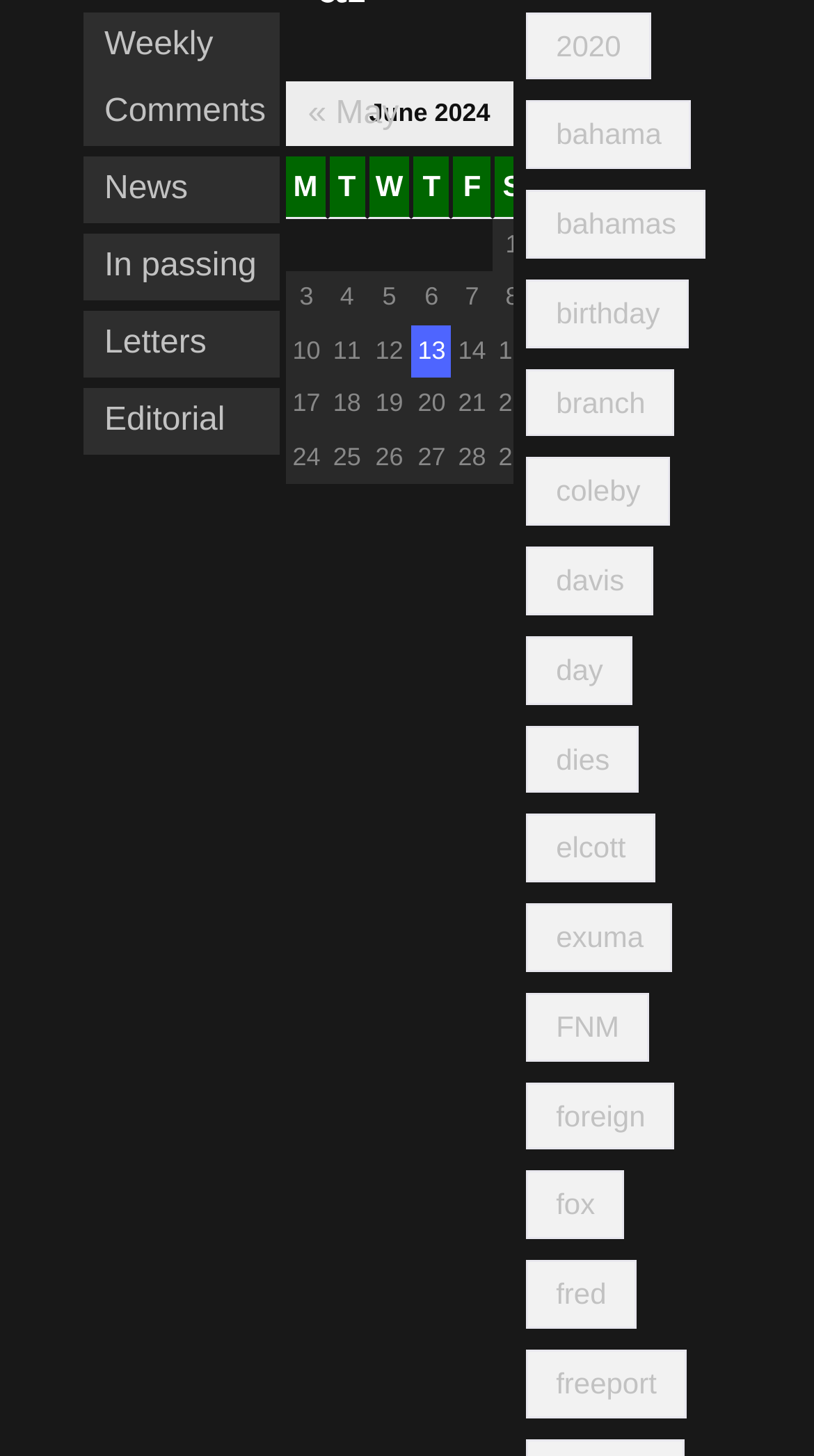Answer with a single word or phrase: 
What is the content of the first grid cell in the second row?

1